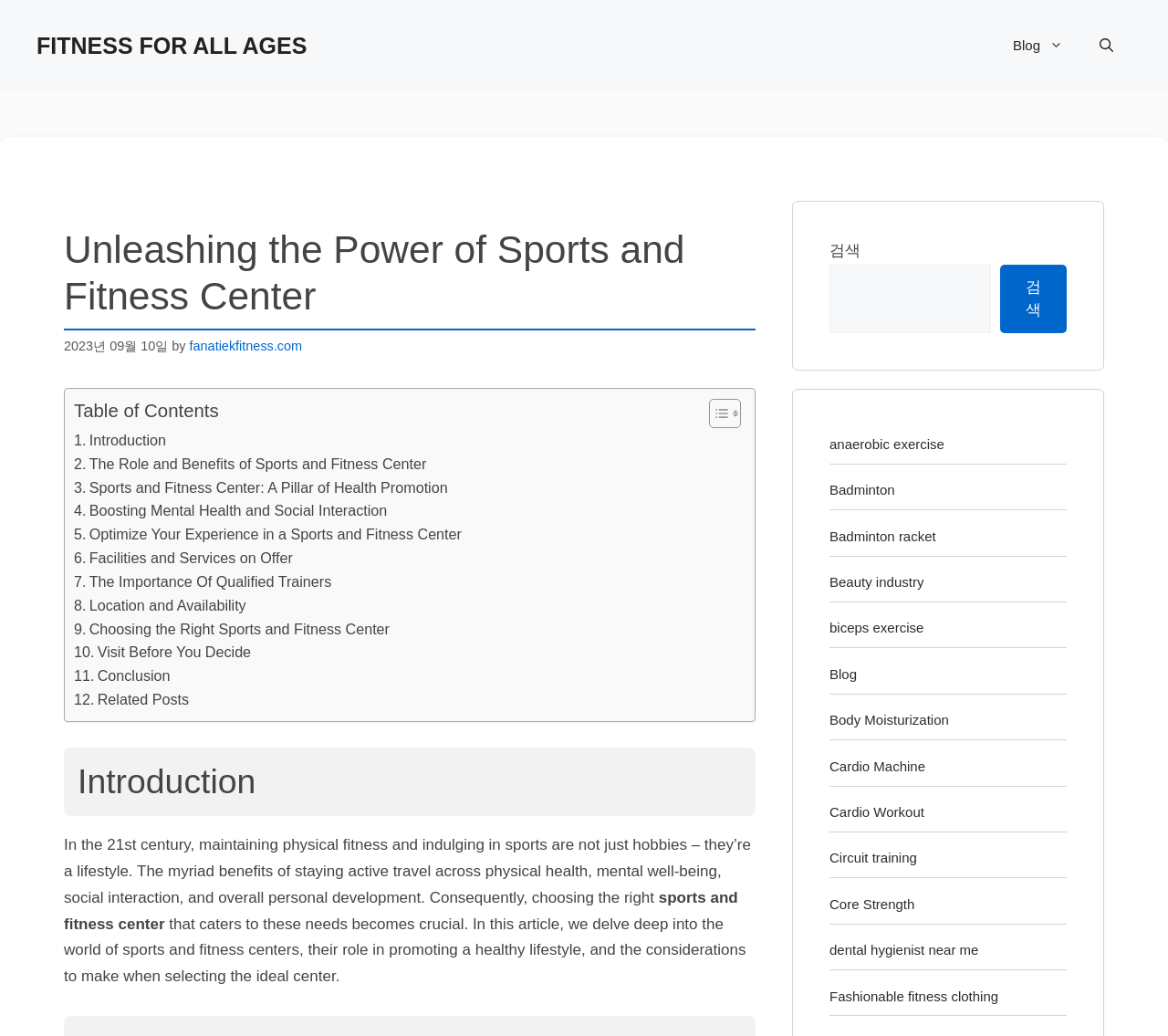Determine the webpage's heading and output its text content.

Unleashing the Power of Sports and Fitness Center